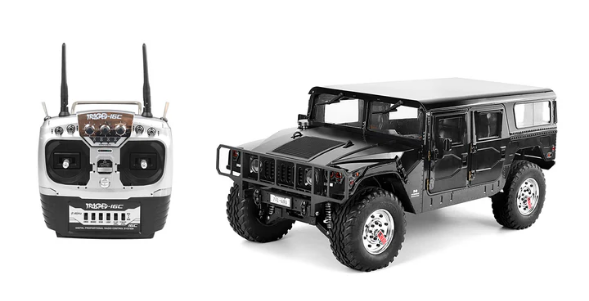Give a thorough explanation of the image.

The image showcases the HG-P415 RC H1 HUMMER, a standard version remote-controlled vehicle, displayed alongside its controller. On the left, the controller features a sleek design with dual antennas, essential for proper signal reception during operation. It includes various buttons and a joystick for smooth maneuverability, allowing users to navigate the vehicle effectively. 

On the right, the black HG-P415 RC H1 HUMMER is vividly illustrated, highlighting its rugged build with large, detailed tires and a realistic body structure that mimics the full-sized counterpart. The vehicle's imposing stance, characterized by its wide frame and intricate detailing, captures its off-road capabilities. This combination of a high-quality controller and a robust model makes the HG-P415 a perfect choice for enthusiasts looking to experience remote-controlled off-road adventures.